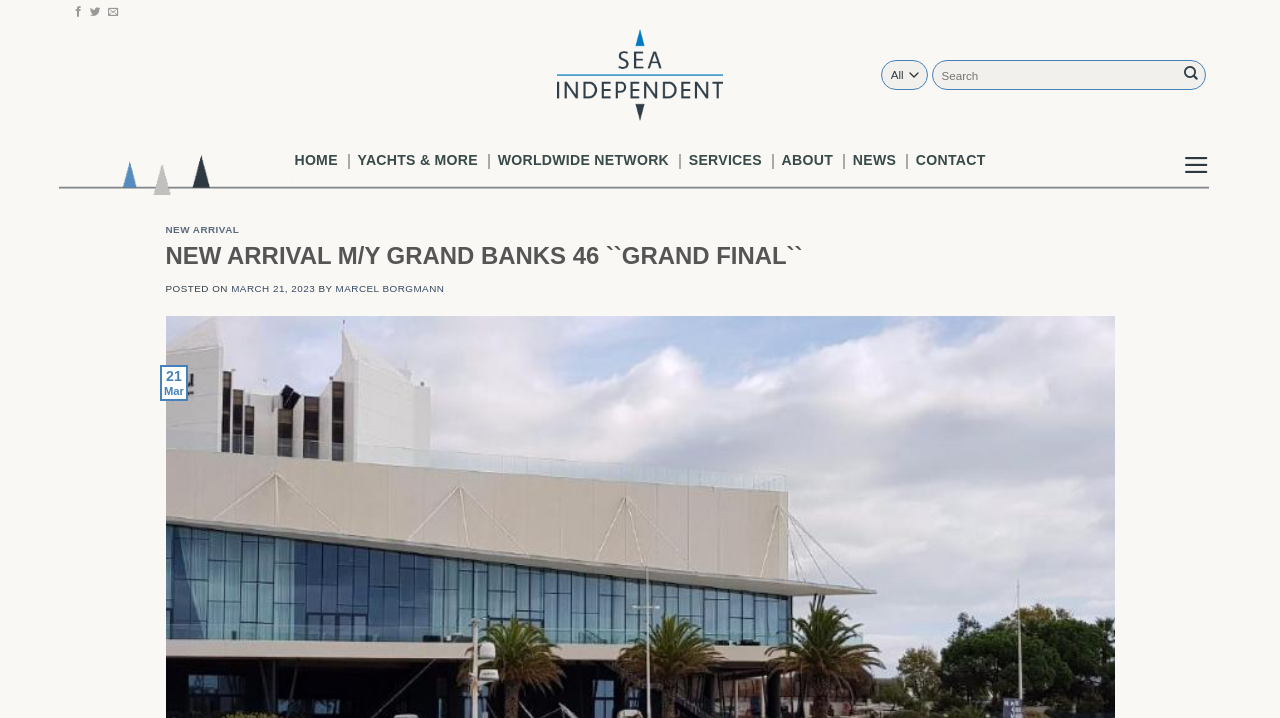Specify the bounding box coordinates of the area to click in order to follow the given instruction: "Go to HOME page."

[0.23, 0.175, 0.264, 0.272]